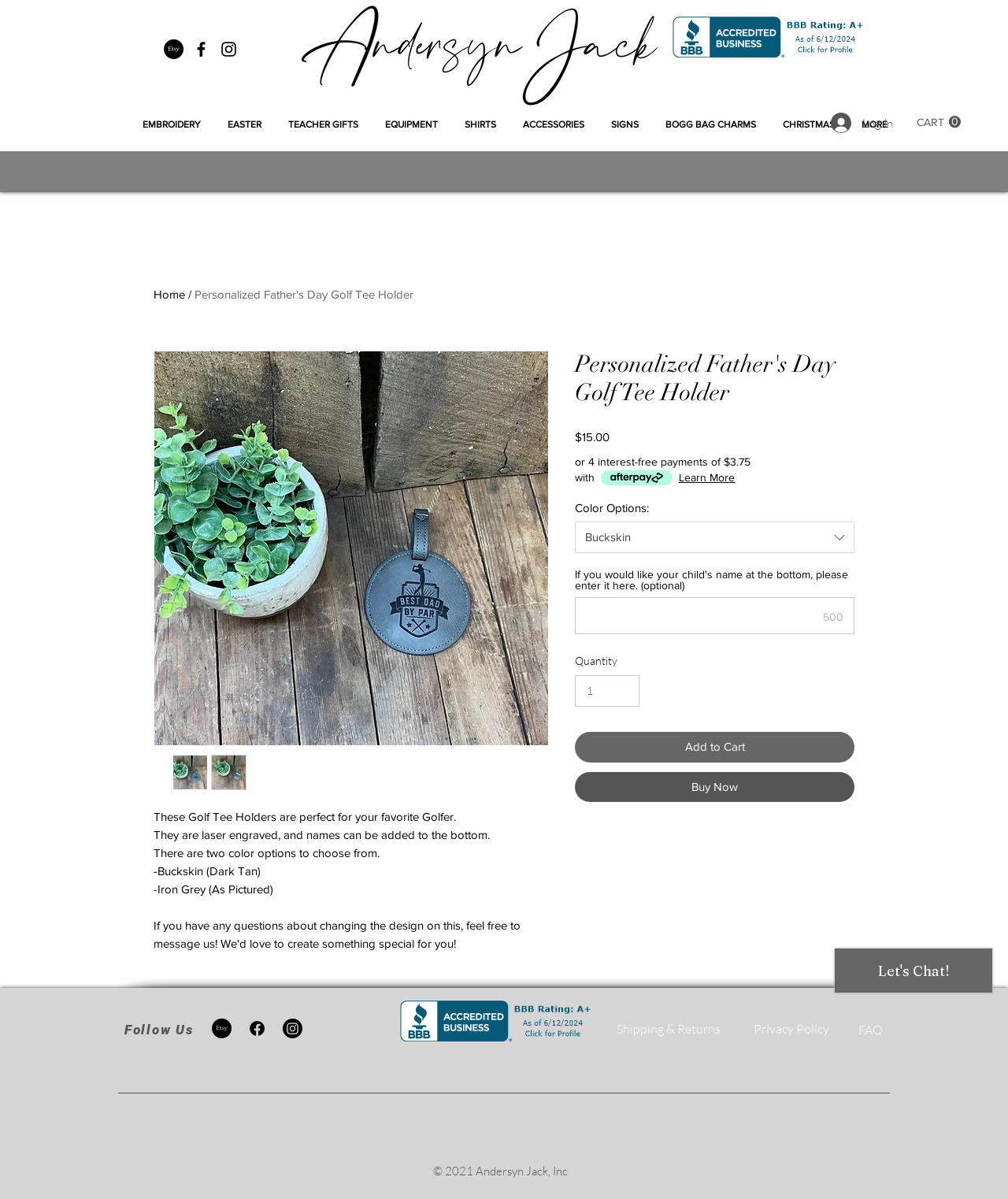Please specify the bounding box coordinates in the format (top-left x, top-left y, bottom-right x, bottom-right y), with values ranging from 0 to 1. Identify the bounding box for the UI component described as follows: CHRISTMAS

[0.763, 0.077, 0.841, 0.131]